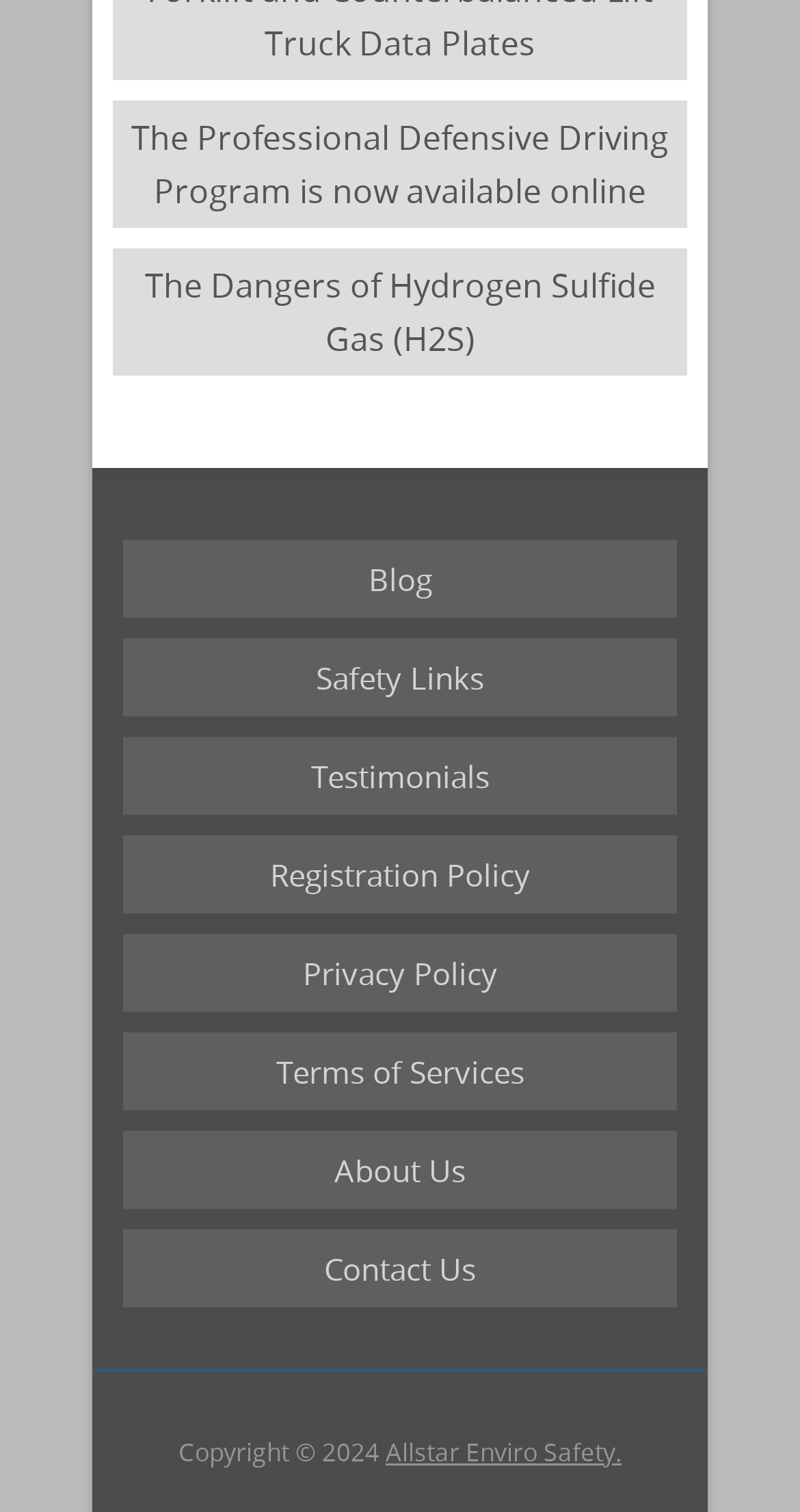Determine the bounding box coordinates of the region that needs to be clicked to achieve the task: "Read 'Why God Punished the Israelites with Sickness'".

None